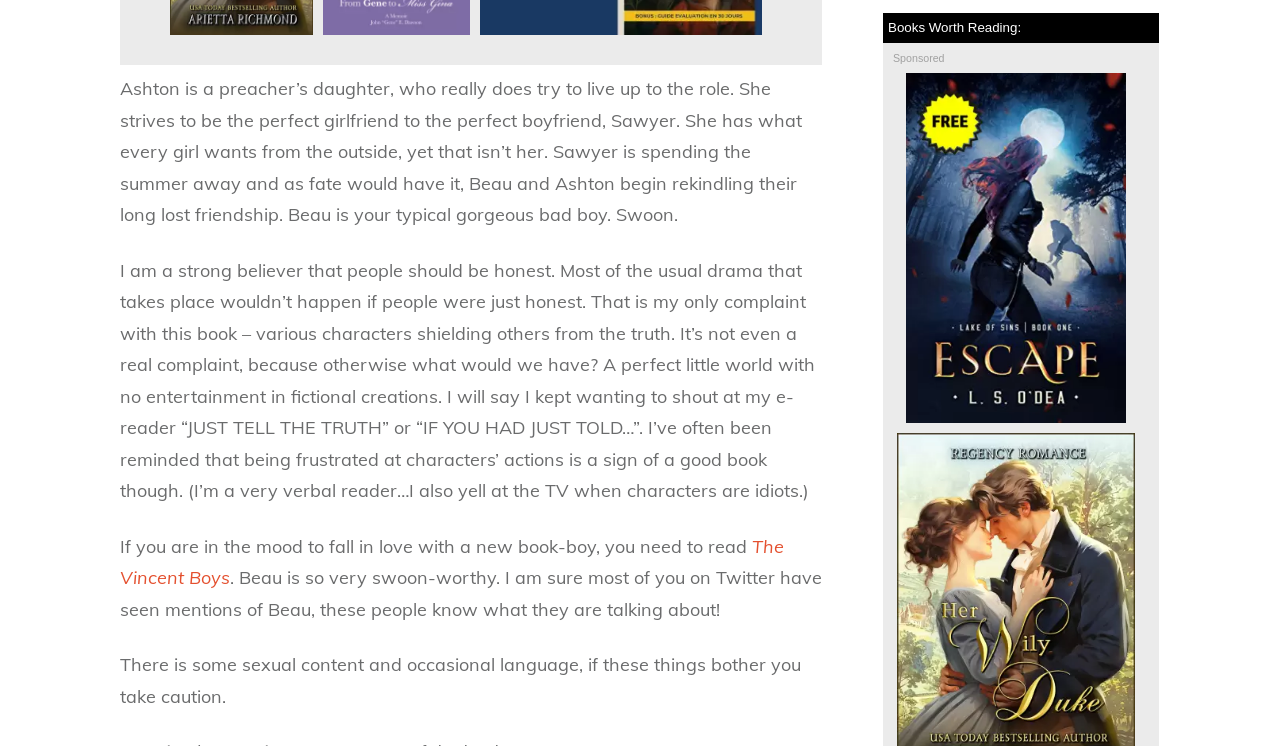What is the warning about the book's content?
Refer to the screenshot and deliver a thorough answer to the question presented.

I determined the answer by examining the text content of the webpage, specifically the StaticText element that mentions 'some sexual content and occasional language' as a warning to readers.